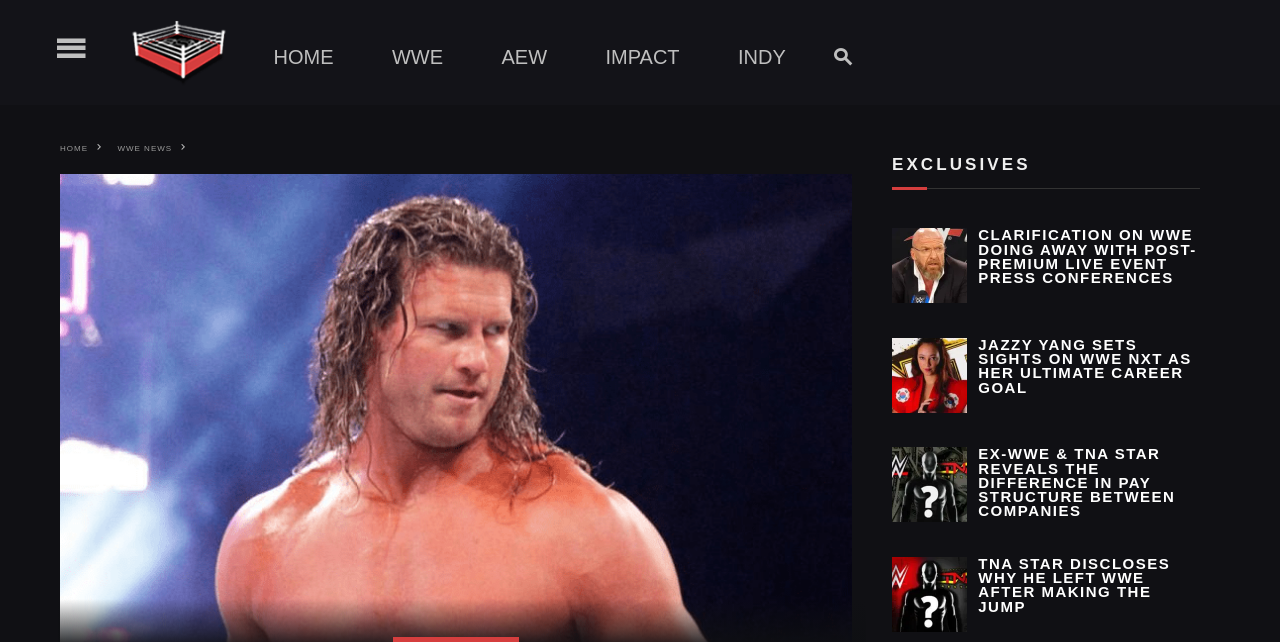Could you determine the bounding box coordinates of the clickable element to complete the instruction: "read EXCLUSIVES news"? Provide the coordinates as four float numbers between 0 and 1, i.e., [left, top, right, bottom].

[0.697, 0.241, 0.938, 0.295]